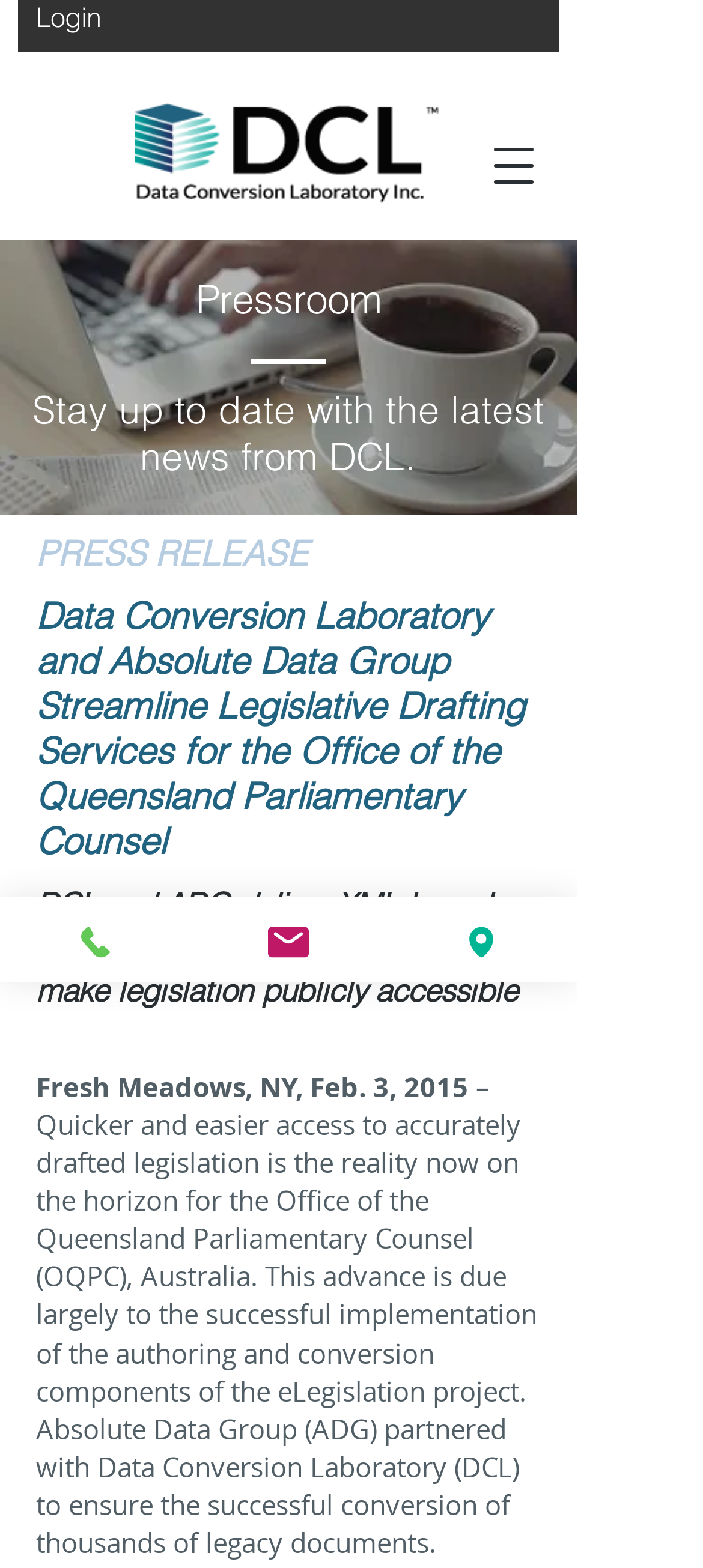Determine the bounding box of the UI component based on this description: "Address". The bounding box coordinates should be four float values between 0 and 1, i.e., [left, top, right, bottom].

[0.547, 0.572, 0.821, 0.626]